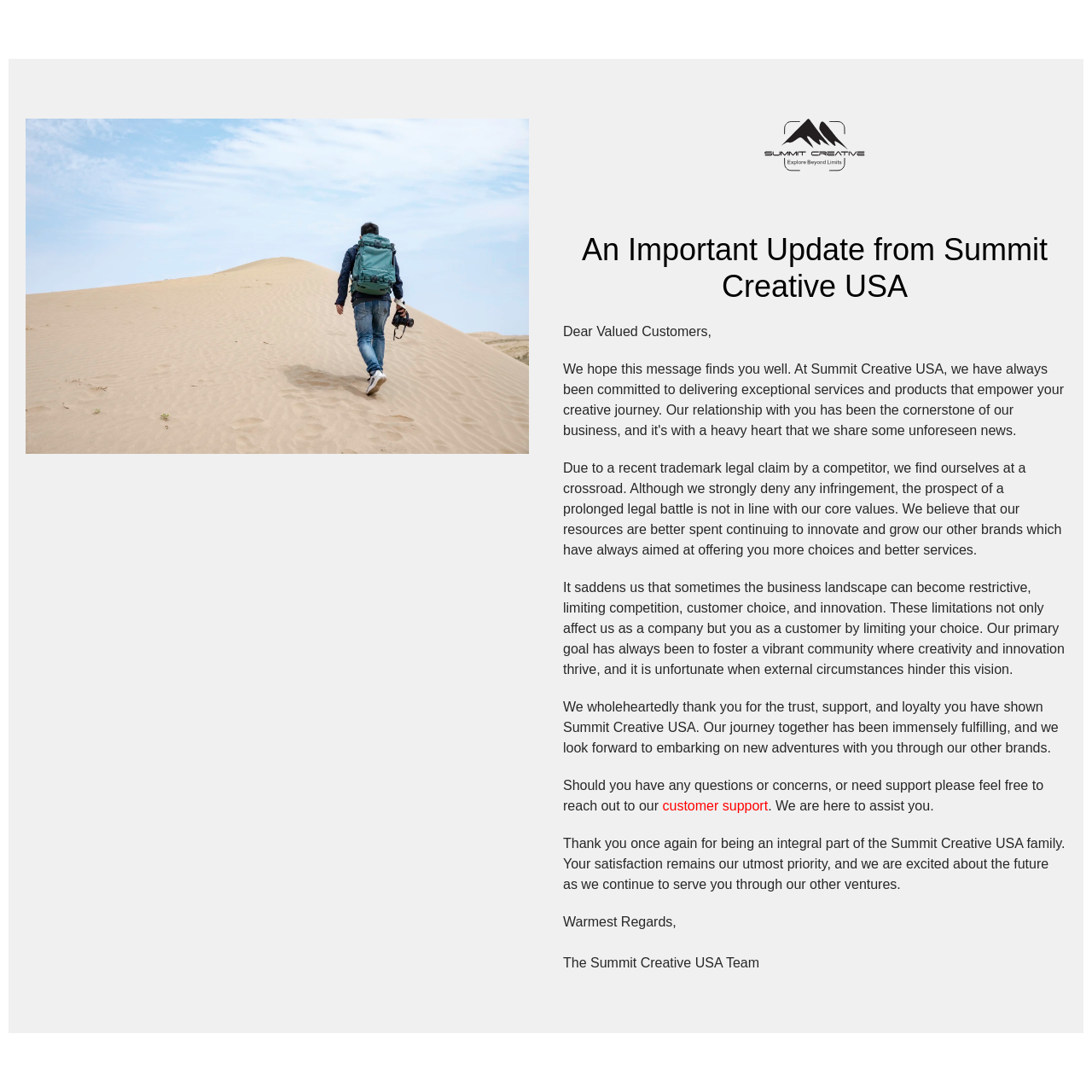What is the headline of the webpage?

An Important Update from Summit Creative USA